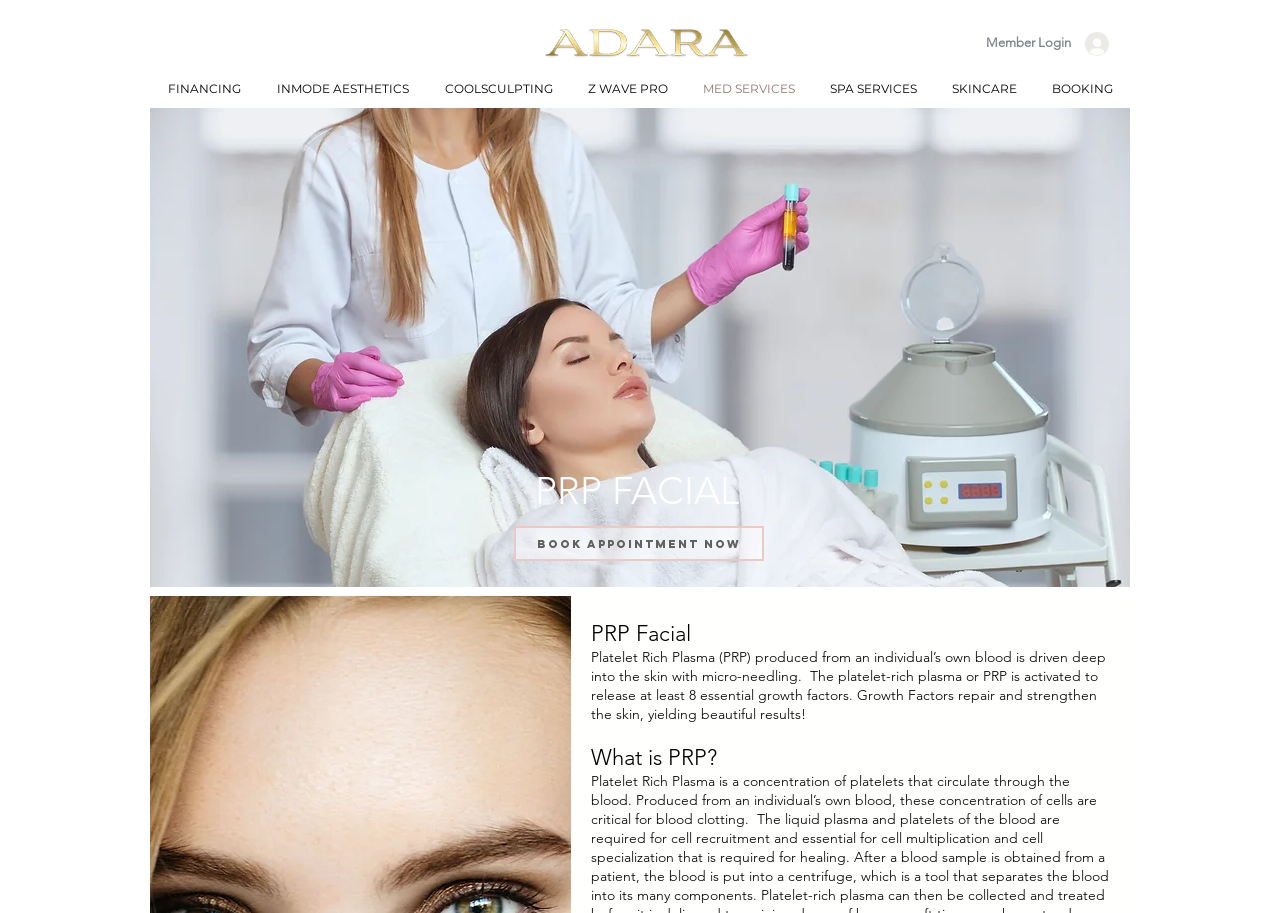What is the function of the 'Previous' and 'Next' buttons?
Examine the image closely and answer the question with as much detail as possible.

The 'Previous' and 'Next' buttons are located in the slideshow section of the webpage and are used to navigate through the different slides. They allow the user to move backwards and forwards through the slideshow.